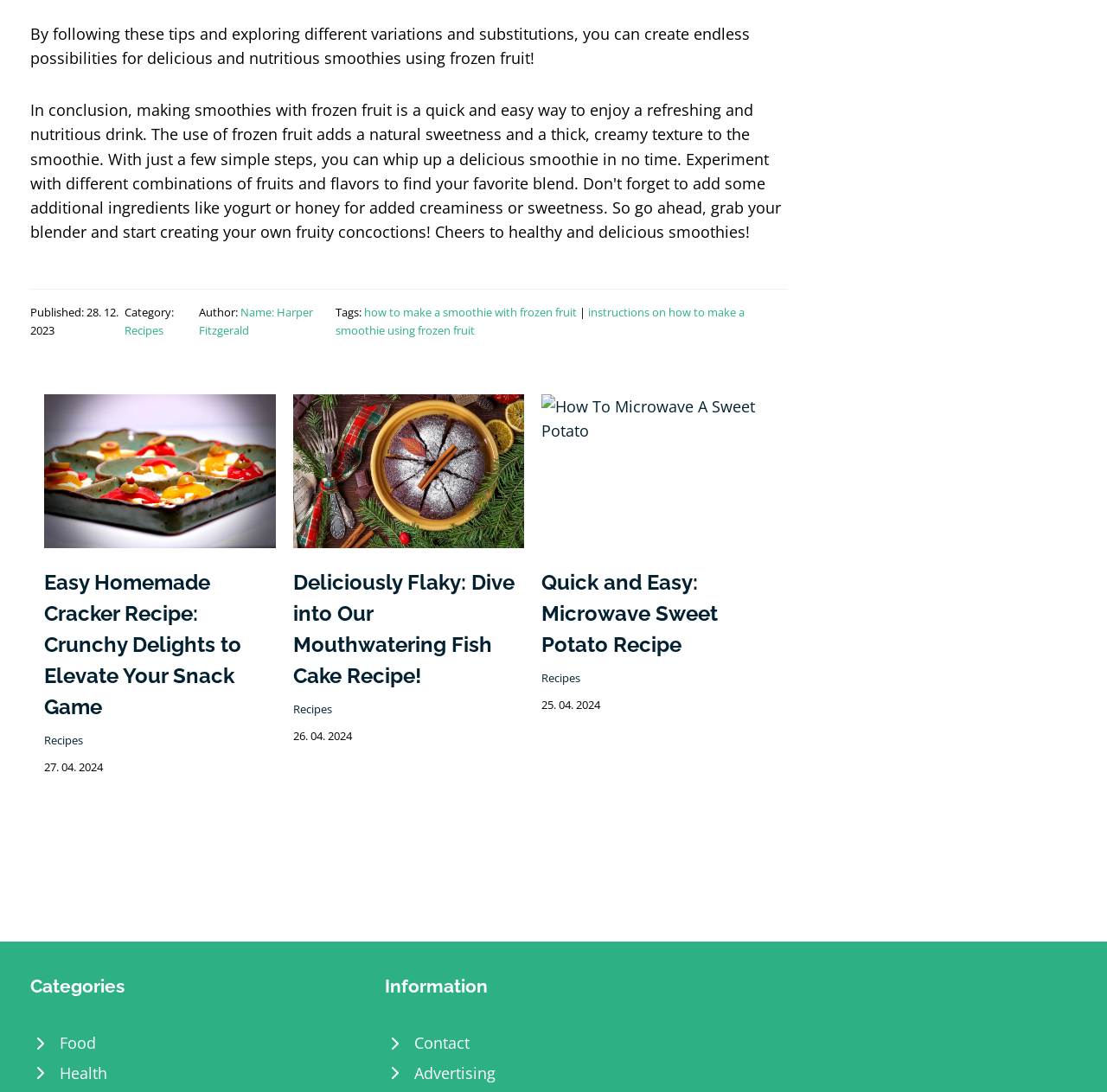Highlight the bounding box coordinates of the element that should be clicked to carry out the following instruction: "Click on the 'Recipes' category". The coordinates must be given as four float numbers ranging from 0 to 1, i.e., [left, top, right, bottom].

[0.027, 0.942, 0.332, 0.969]